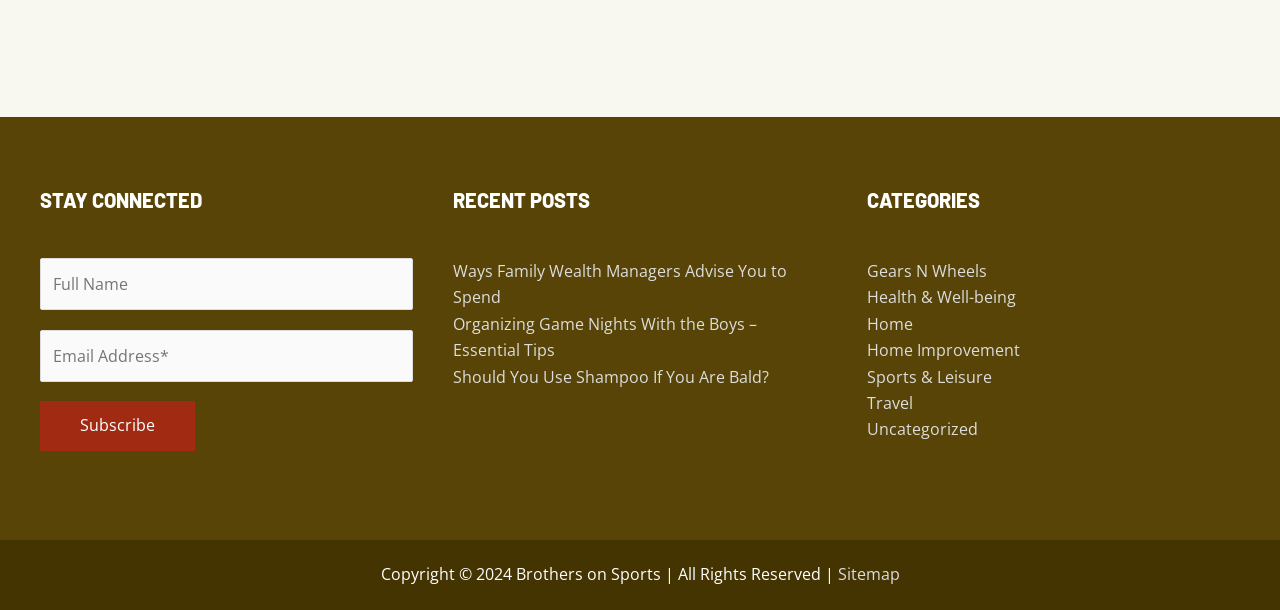Provide a brief response using a word or short phrase to this question:
How many categories are listed?

7